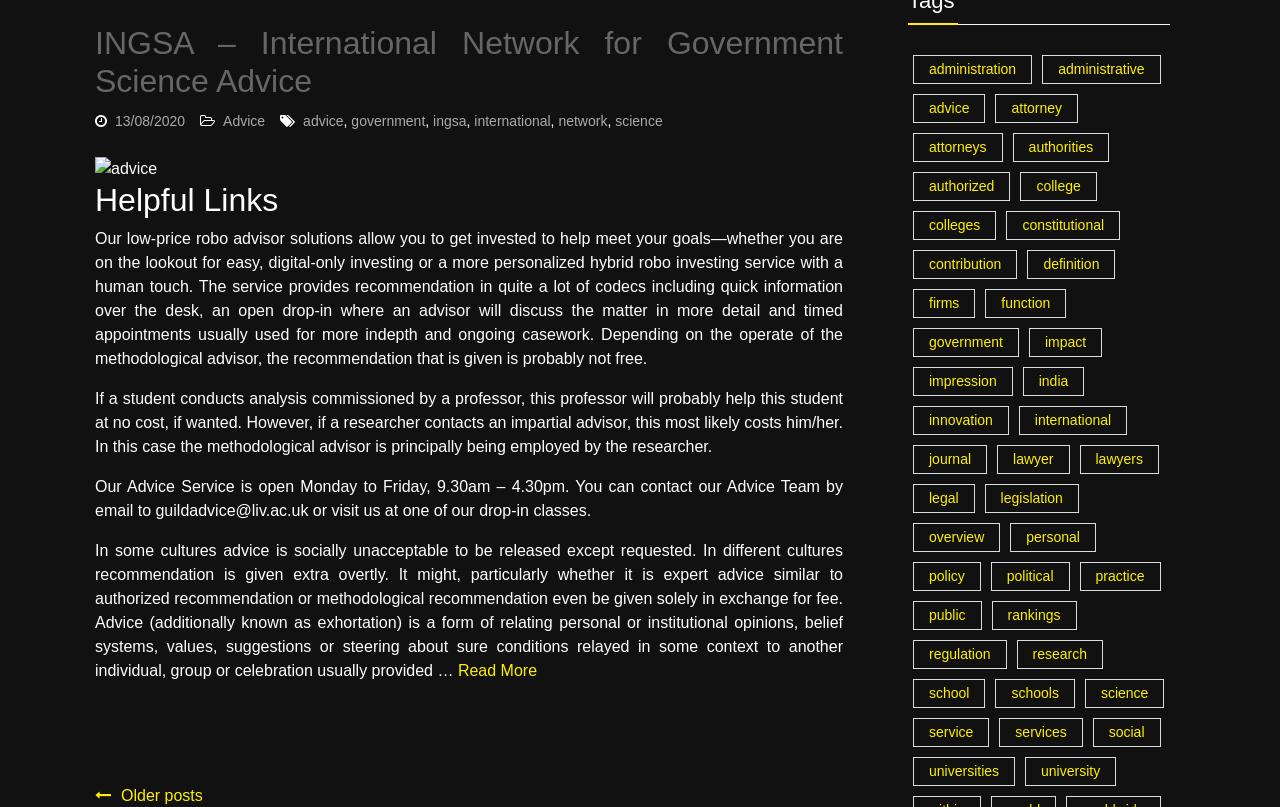Locate the bounding box coordinates of the clickable area needed to fulfill the instruction: "Contact the Advice Team by email".

[0.121, 0.622, 0.241, 0.643]